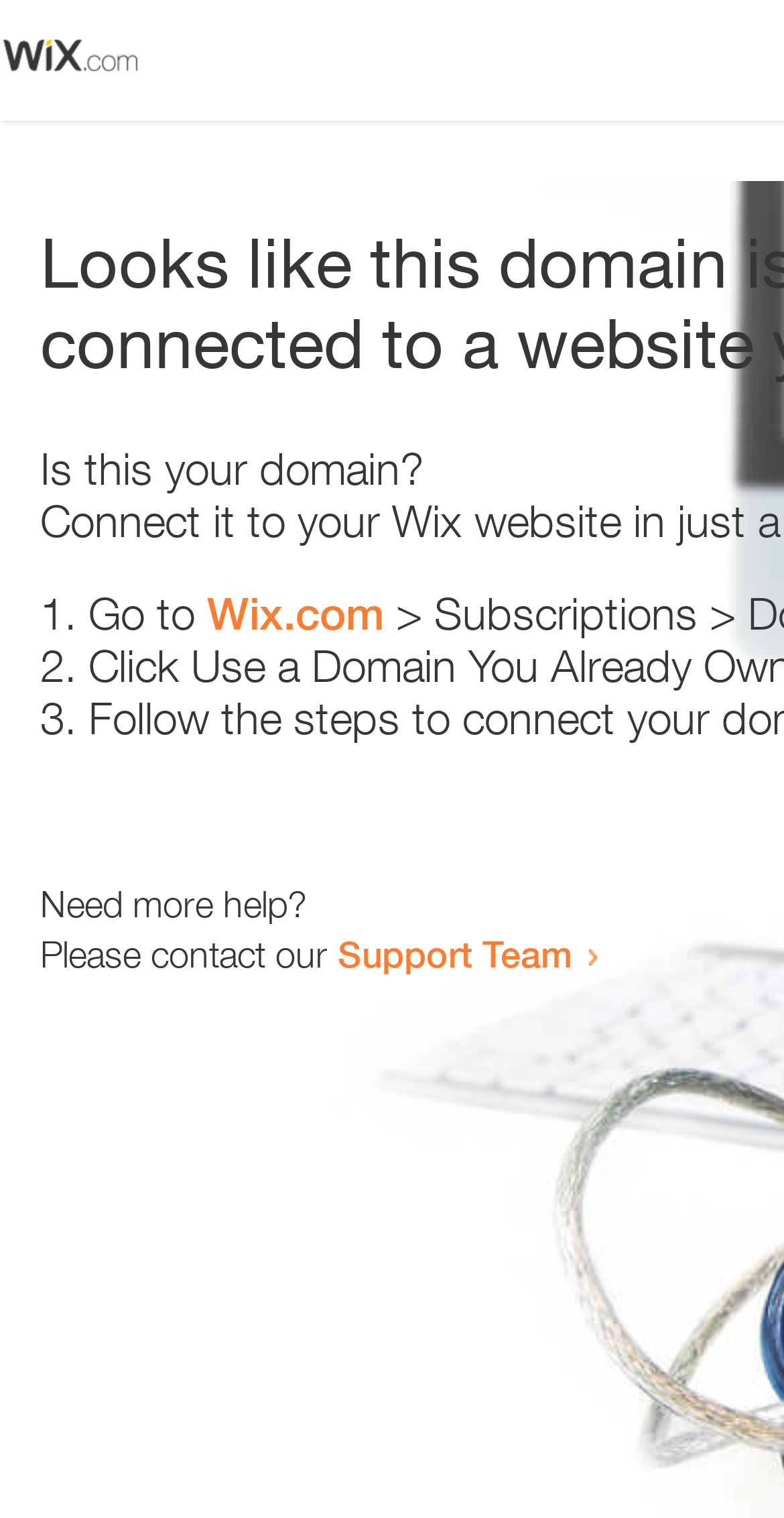Identify the title of the webpage and provide its text content.

Looks like this domain isn't
connected to a website yet